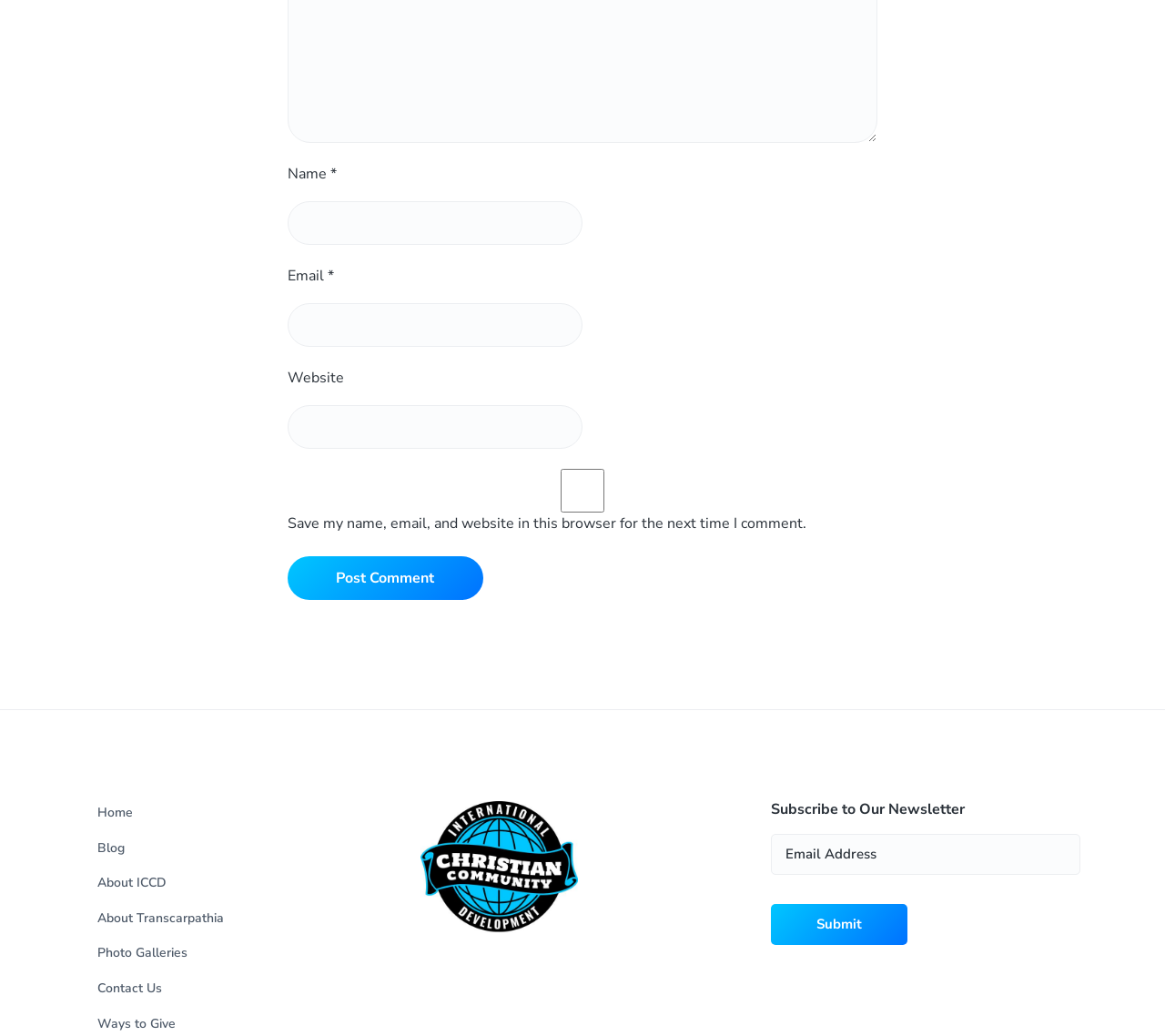Identify the bounding box coordinates necessary to click and complete the given instruction: "Input your email address".

[0.247, 0.292, 0.5, 0.335]